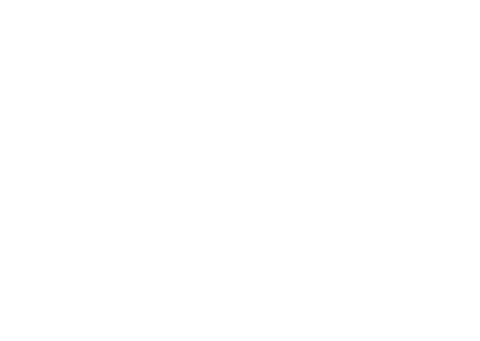Illustrate the image with a detailed caption.

The image features a graphic representation of a question mark, symbolizing inquiry or uncertainty. This visual element is prominently displayed in the context of a Q&A session hosted by Jim Guckin, a cyber security leader, addressing user concerns regarding disabling the taskbar preview feature in Windows 7. The question mark serves as a visual cue, reflecting the nature of the questions being posed, as it aligns with the dialogue surrounding technical issues faced by users. The setting emphasizes the informative aspect of the discussion, inviting audience engagement and clarity on technical challenges.